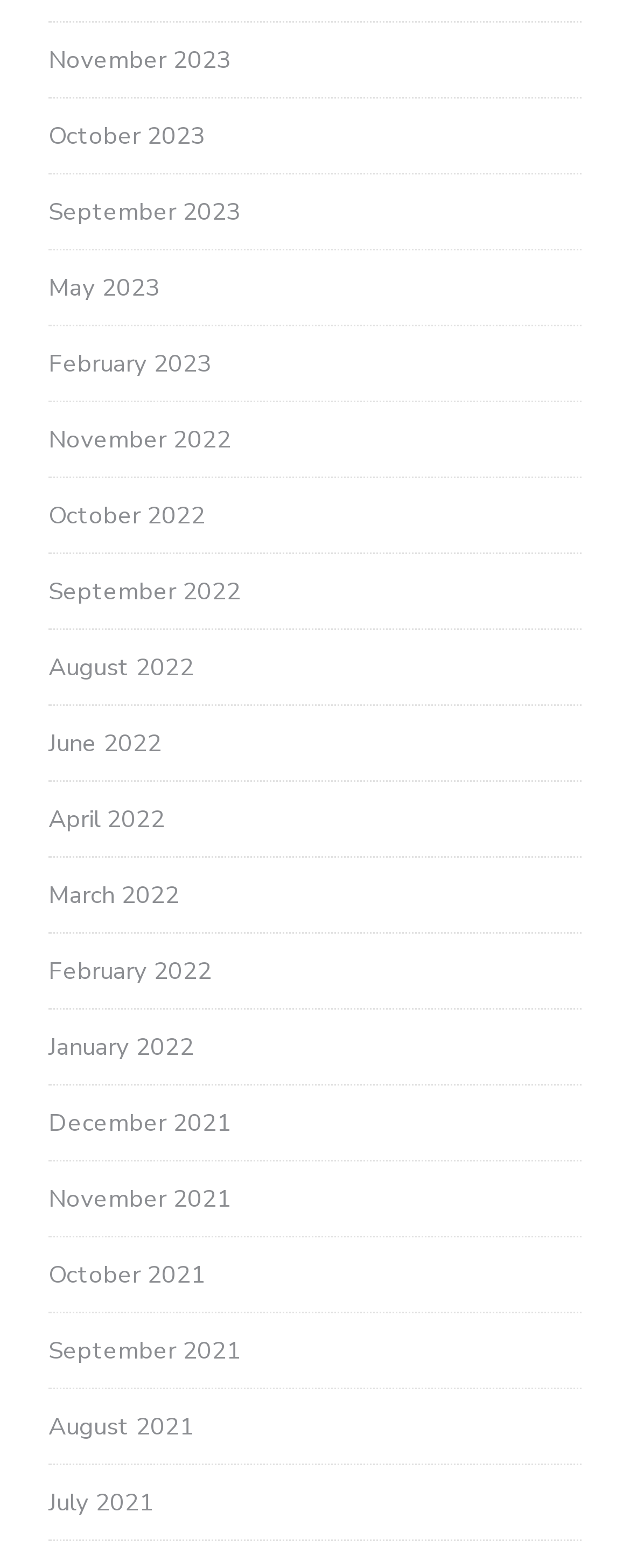Answer this question in one word or a short phrase: How many links are available on this webpage?

18